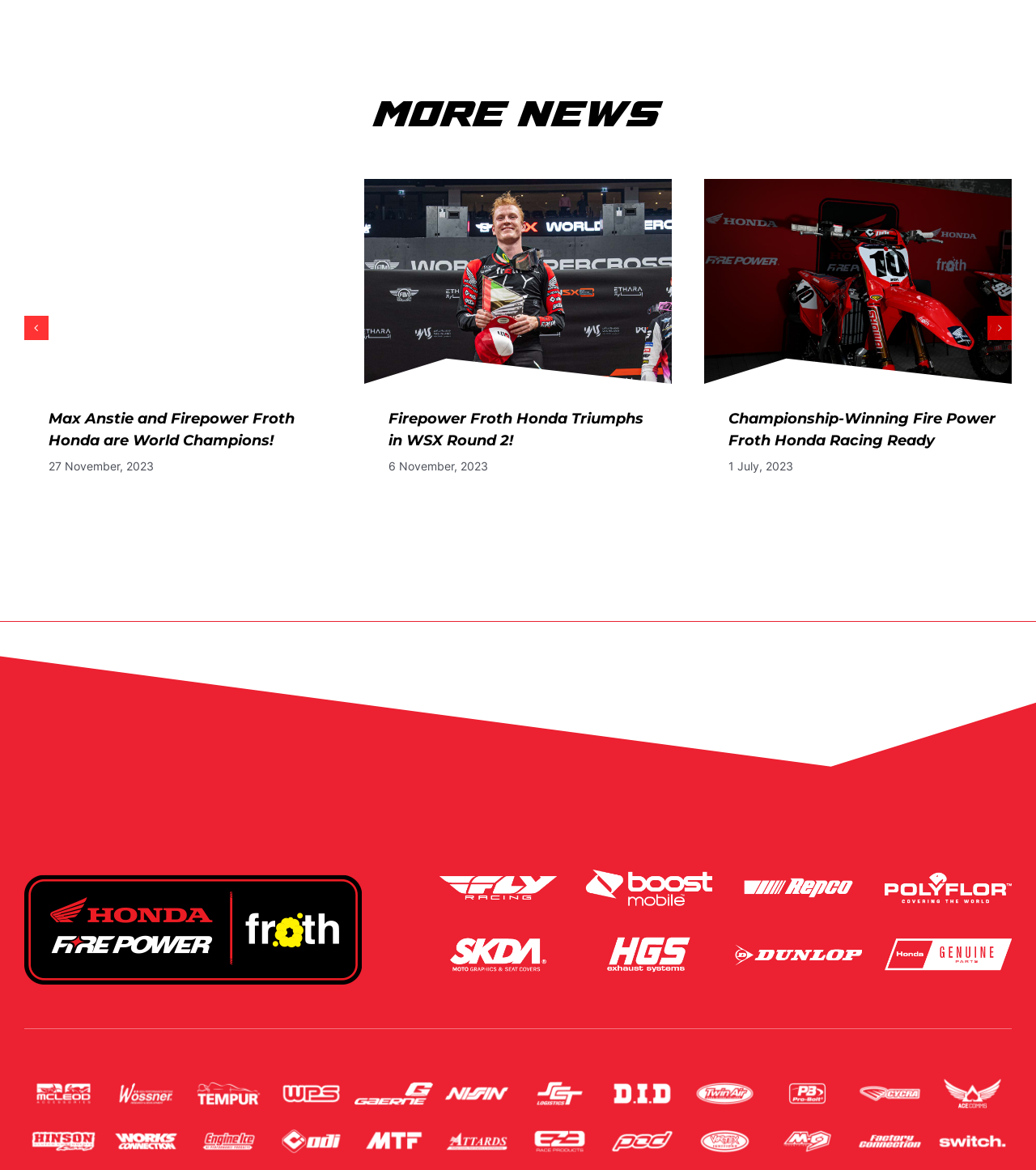What is the date of the oldest news article?
Use the screenshot to answer the question with a single word or phrase.

1 July, 2023